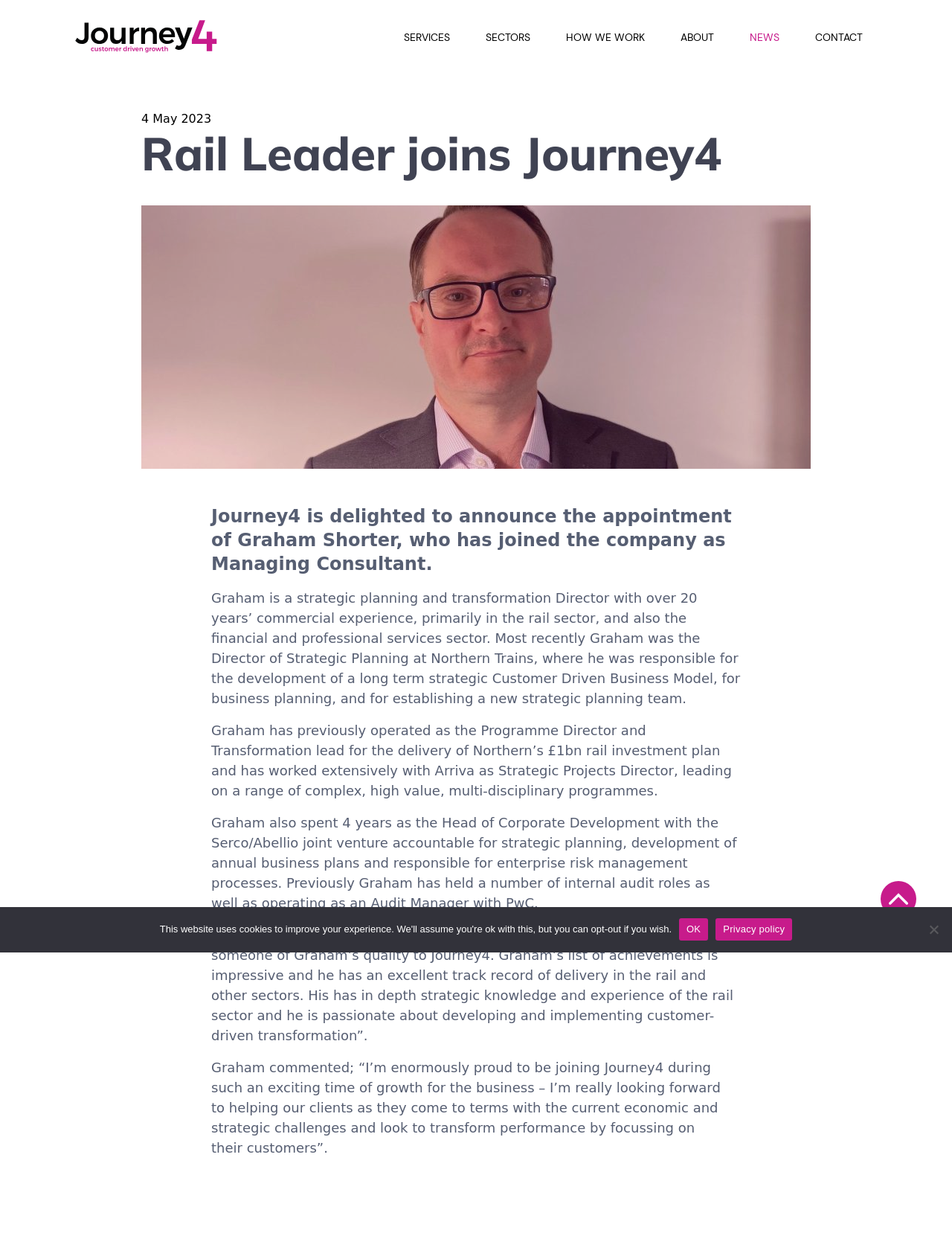Determine the bounding box coordinates of the clickable region to follow the instruction: "Go back to top".

[0.925, 0.715, 0.962, 0.744]